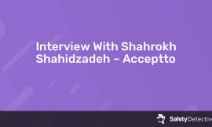What is the company associated with Shahrokh Shahidzadeh?
Utilize the information in the image to give a detailed answer to the question.

The title of the article mentions 'Shahrokh Shahidzadeh – Acceptto', suggesting that Acceptto is the company associated with Shahrokh Shahidzadeh.